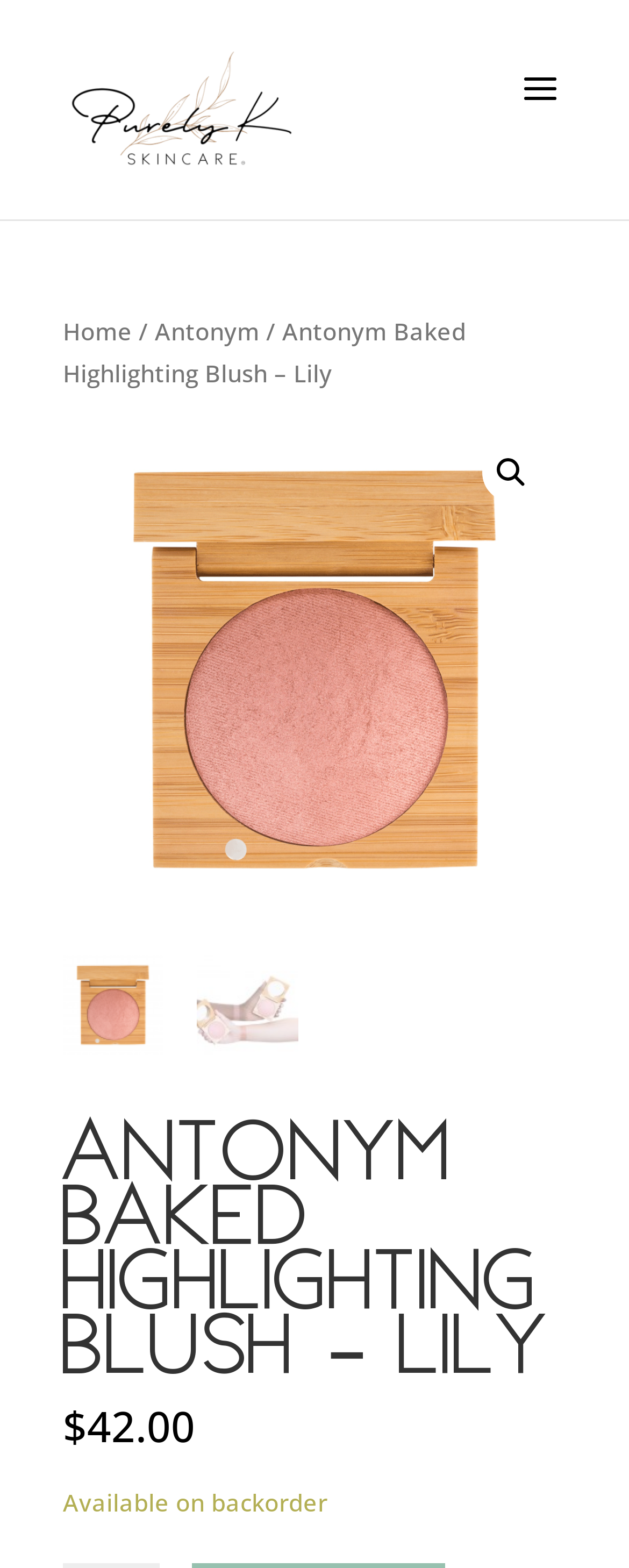Please reply to the following question using a single word or phrase: 
What is the brand of the product?

Purely K Skincare